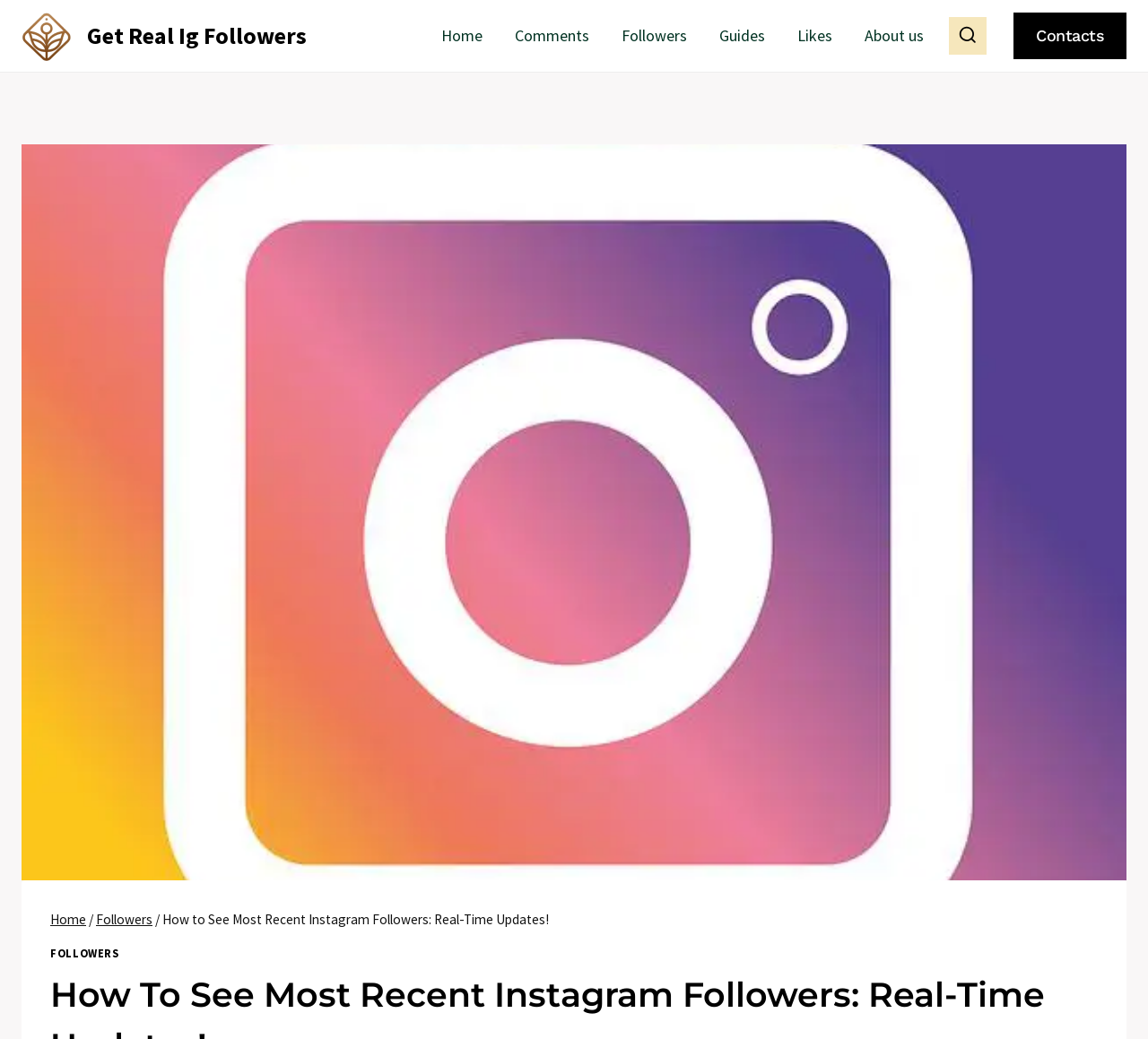Find the bounding box coordinates of the element to click in order to complete the given instruction: "view the search form."

[0.827, 0.017, 0.859, 0.052]